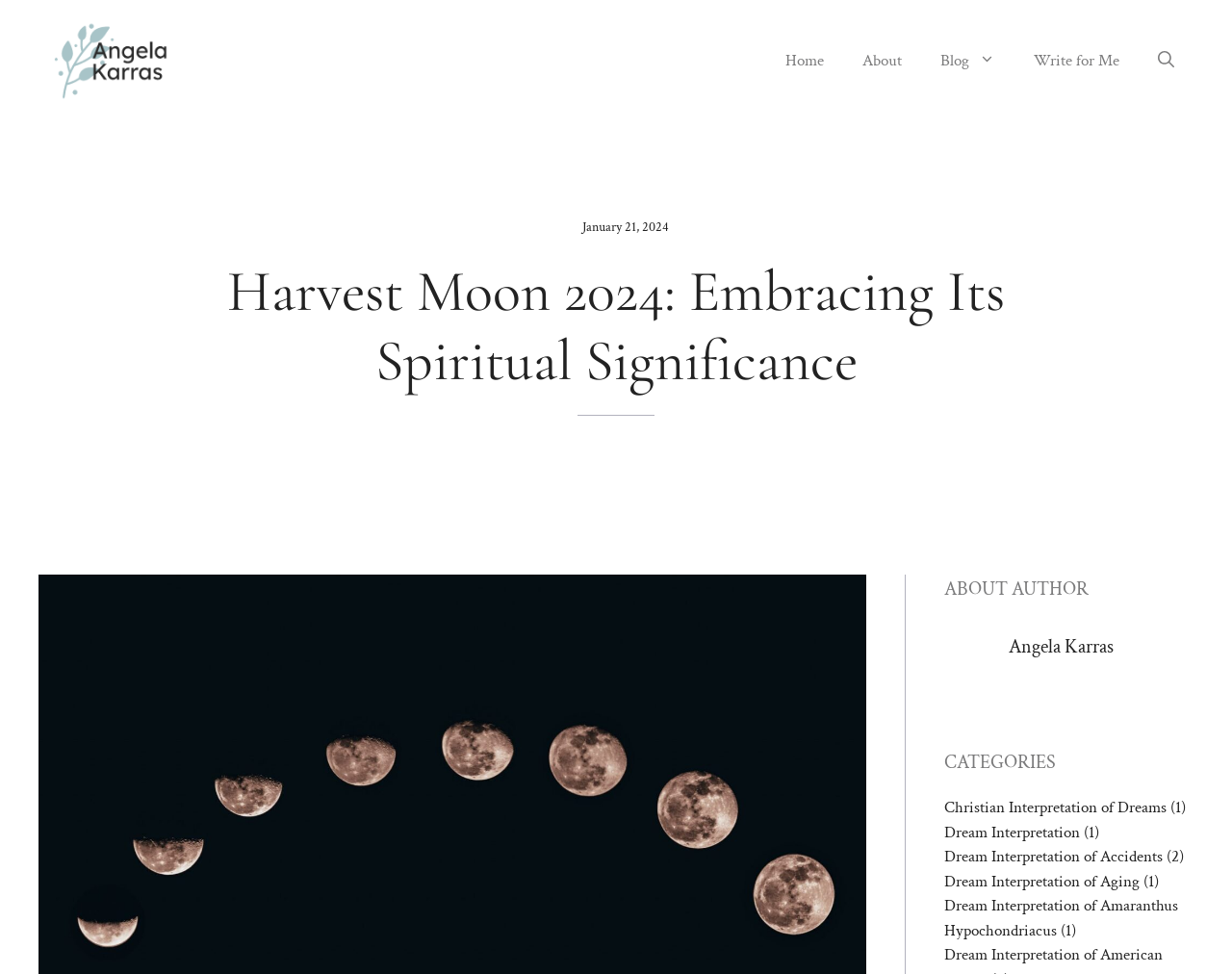Answer the question with a single word or phrase: 
What is the date of the article?

January 21, 2024